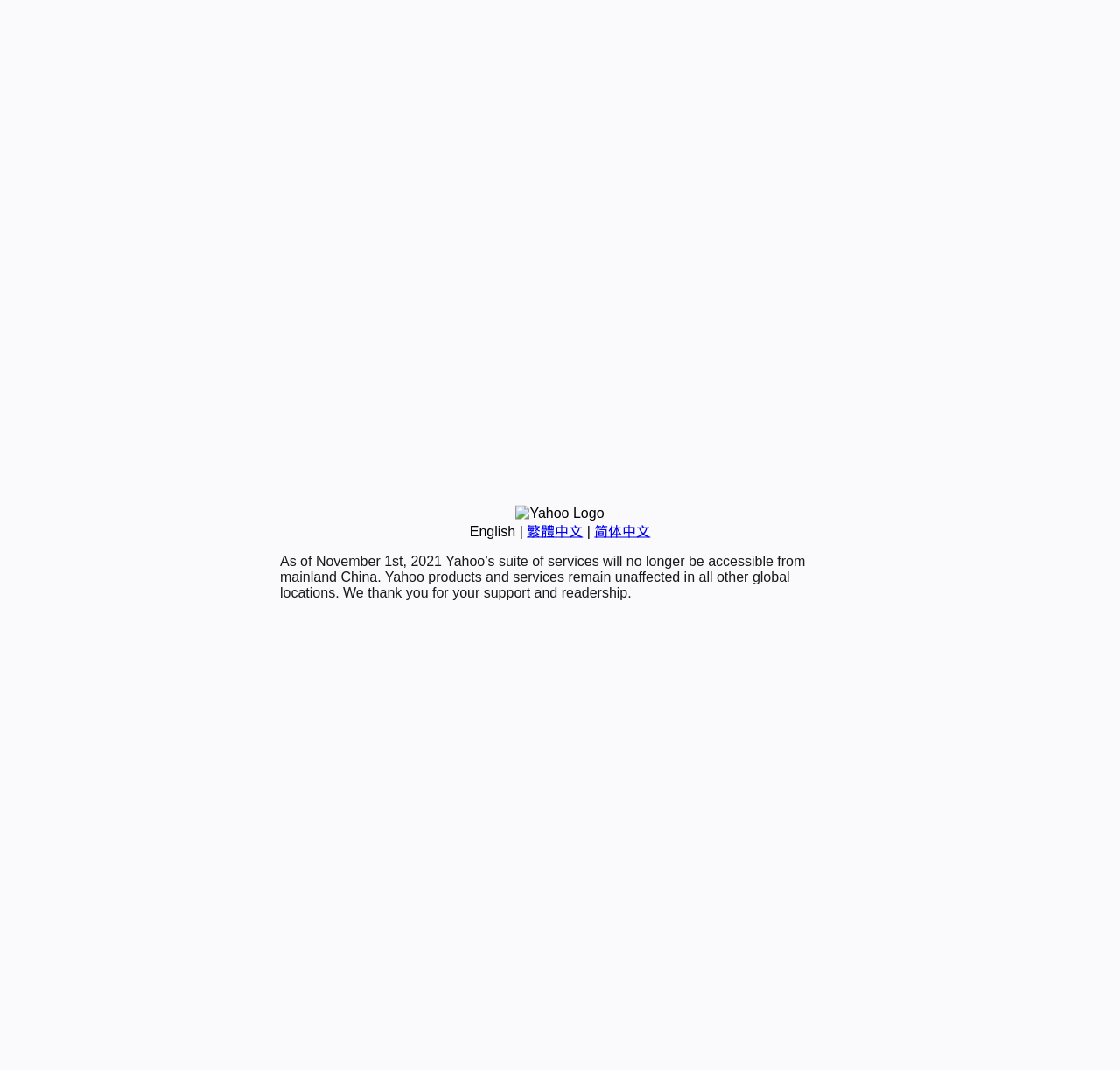Identify the bounding box coordinates for the UI element described as: "繁體中文". The coordinates should be provided as four floats between 0 and 1: [left, top, right, bottom].

[0.47, 0.489, 0.52, 0.503]